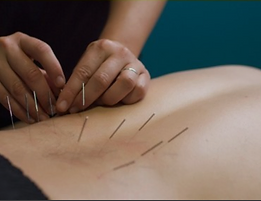What is the material of the needles?
Based on the screenshot, provide your answer in one word or phrase.

Metallic